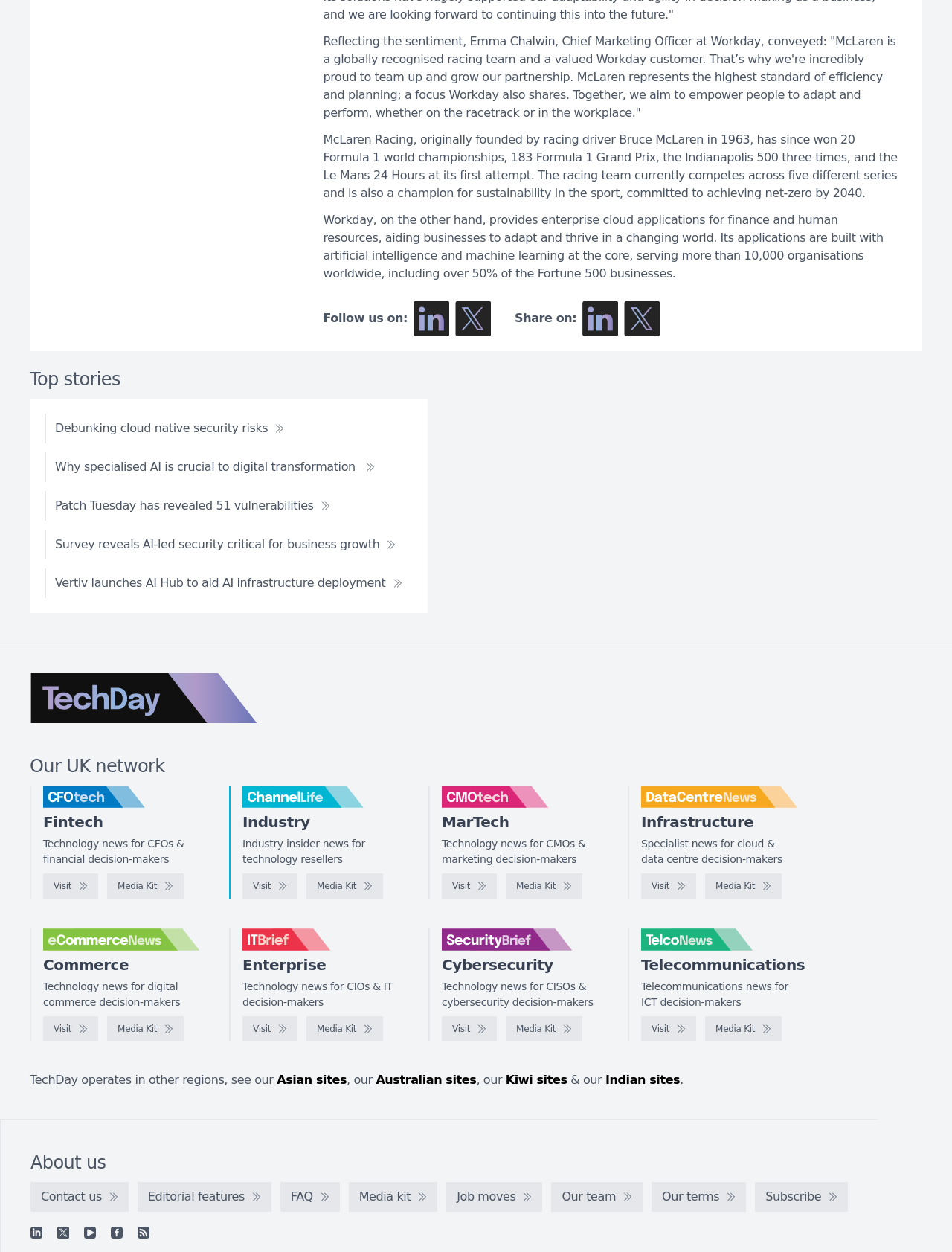Find the bounding box coordinates for the UI element that matches this description: "Editorial features".

[0.144, 0.944, 0.285, 0.968]